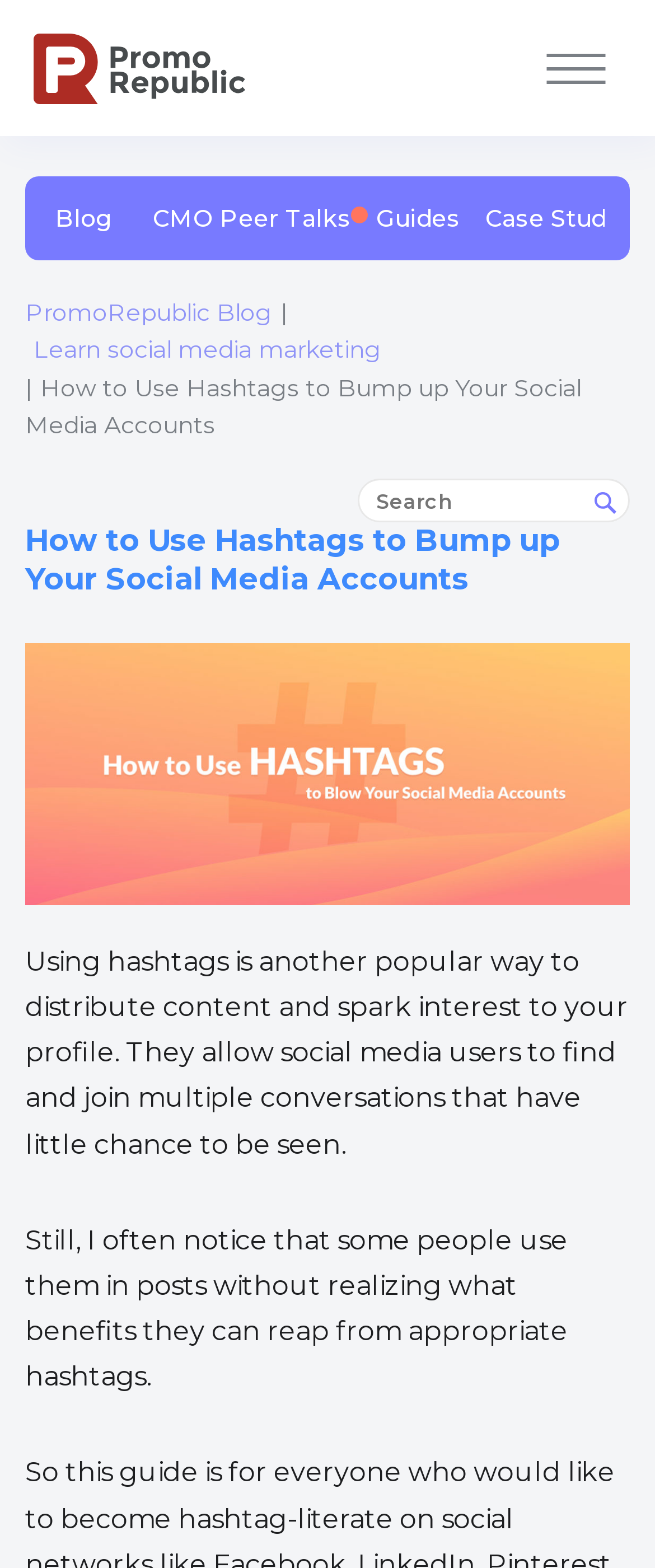Please determine the bounding box of the UI element that matches this description: Guides. The coordinates should be given as (top-left x, top-left y, bottom-right x, bottom-right y), with all values between 0 and 1.

[0.574, 0.112, 0.703, 0.166]